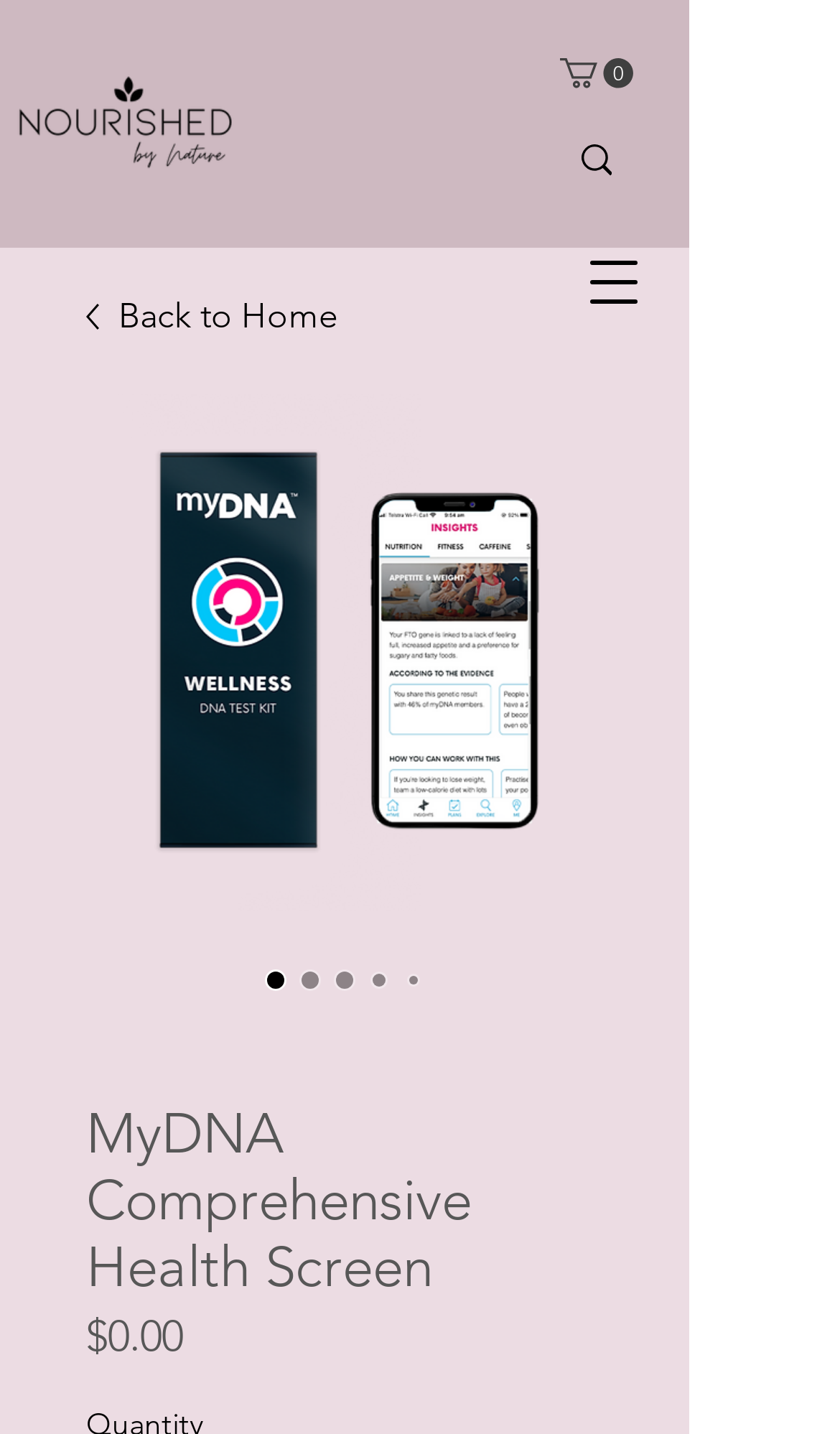Given the element description Back to Home, specify the bounding box coordinates of the corresponding UI element in the format (top-left x, top-left y, bottom-right x, bottom-right y). All values must be between 0 and 1.

[0.103, 0.203, 0.718, 0.239]